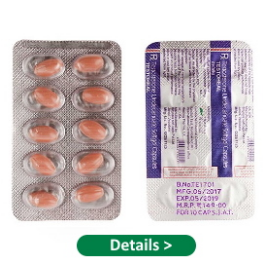Construct a detailed narrative about the image.

The image showcases a blister pack of Andriol Testocaps. The pack contains ten orange capsules neatly arranged in a grid on the left side, while the right side features detailed packaging information, including manufacturing and expiration dates. Below the image, there is a highlighted green button labeled "Details," inviting users to explore further information about the product. This product is typically used for testosterone replacement therapy and is labeled with a maximum retail price, indicating consumer affordability for those seeking this treatment.